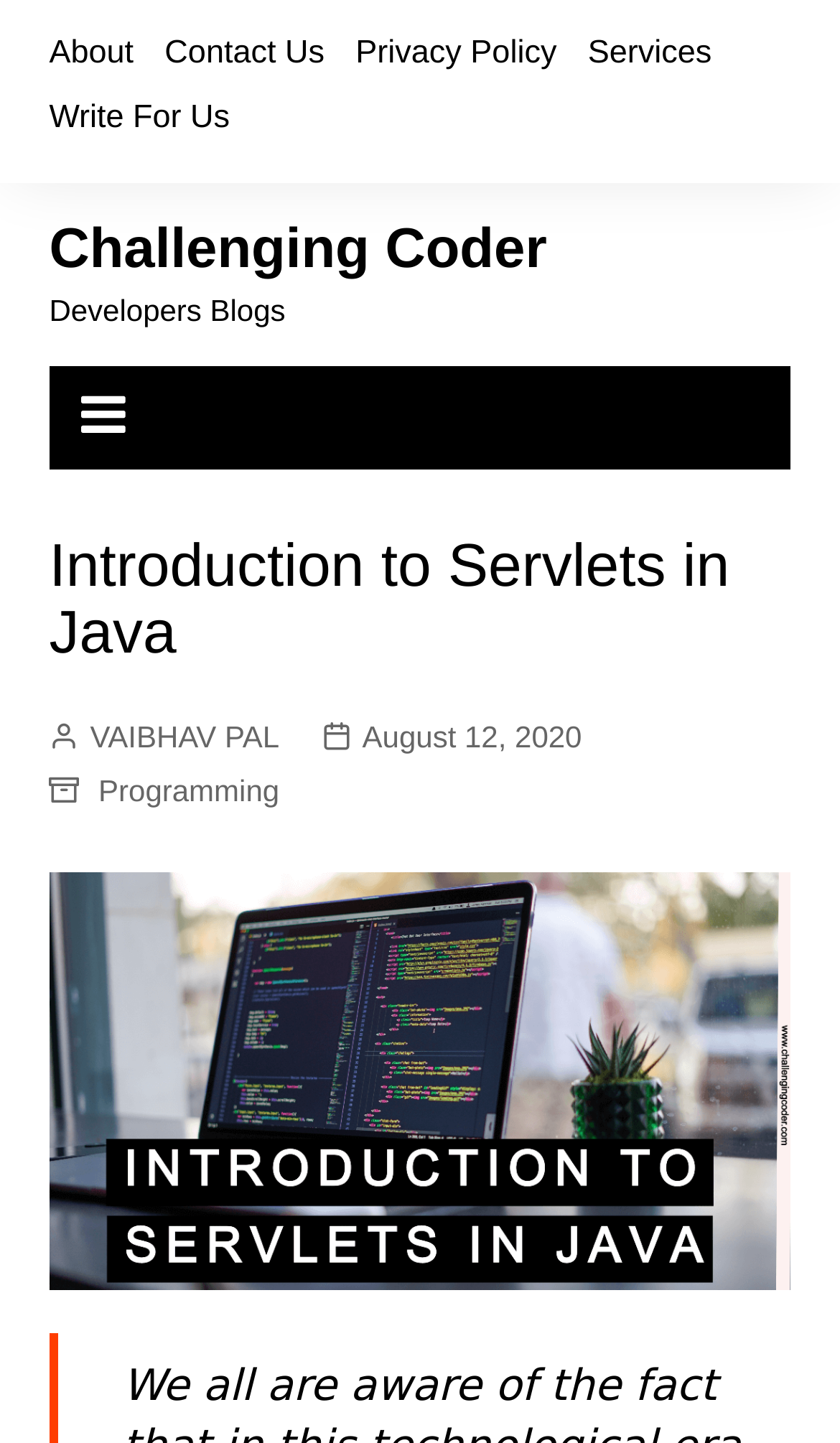Using the description: "Privacy Policy", identify the bounding box of the corresponding UI element in the screenshot.

[0.423, 0.015, 0.663, 0.06]